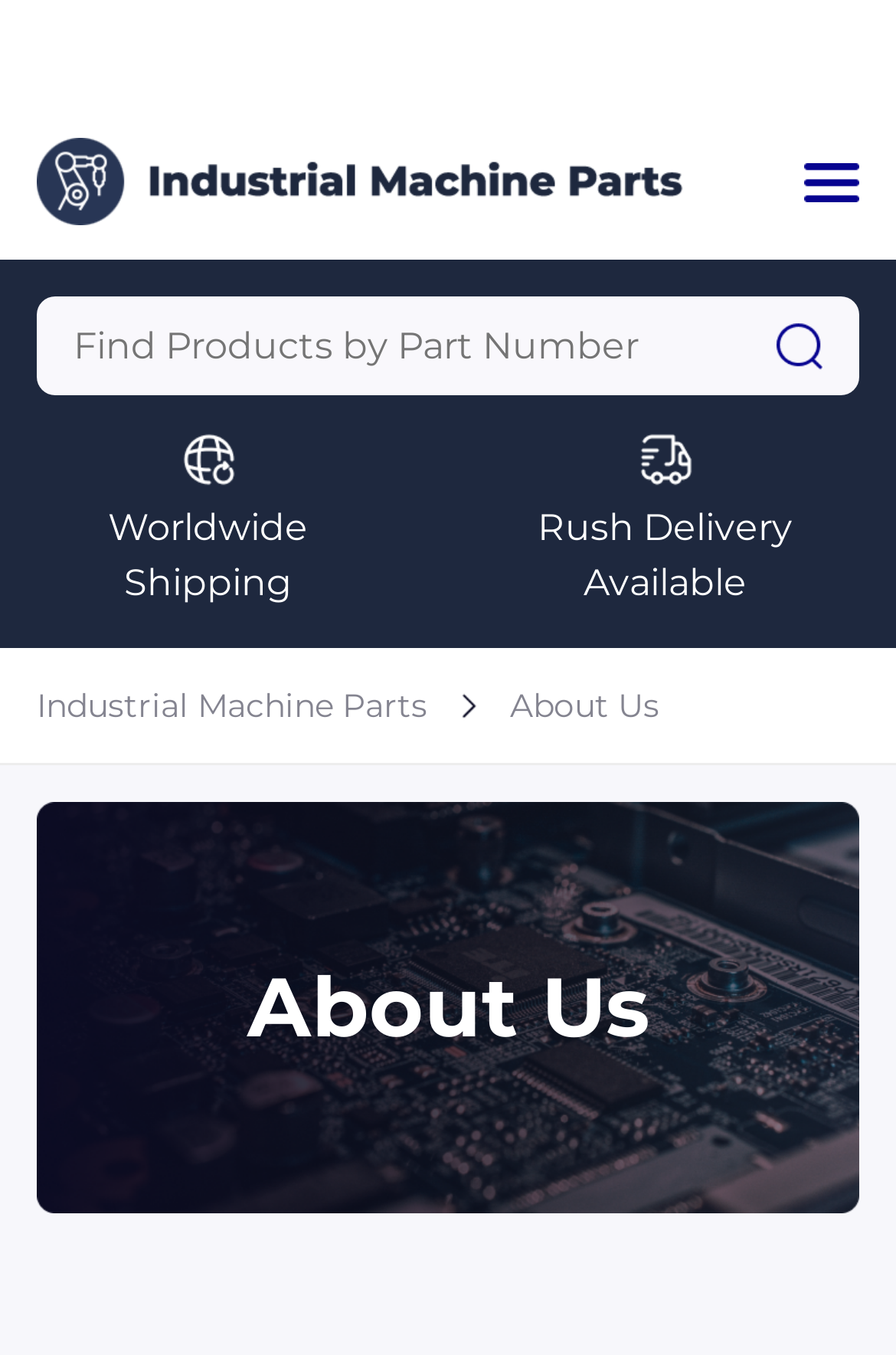Please identify the bounding box coordinates of the element I need to click to follow this instruction: "Click the Search button".

None